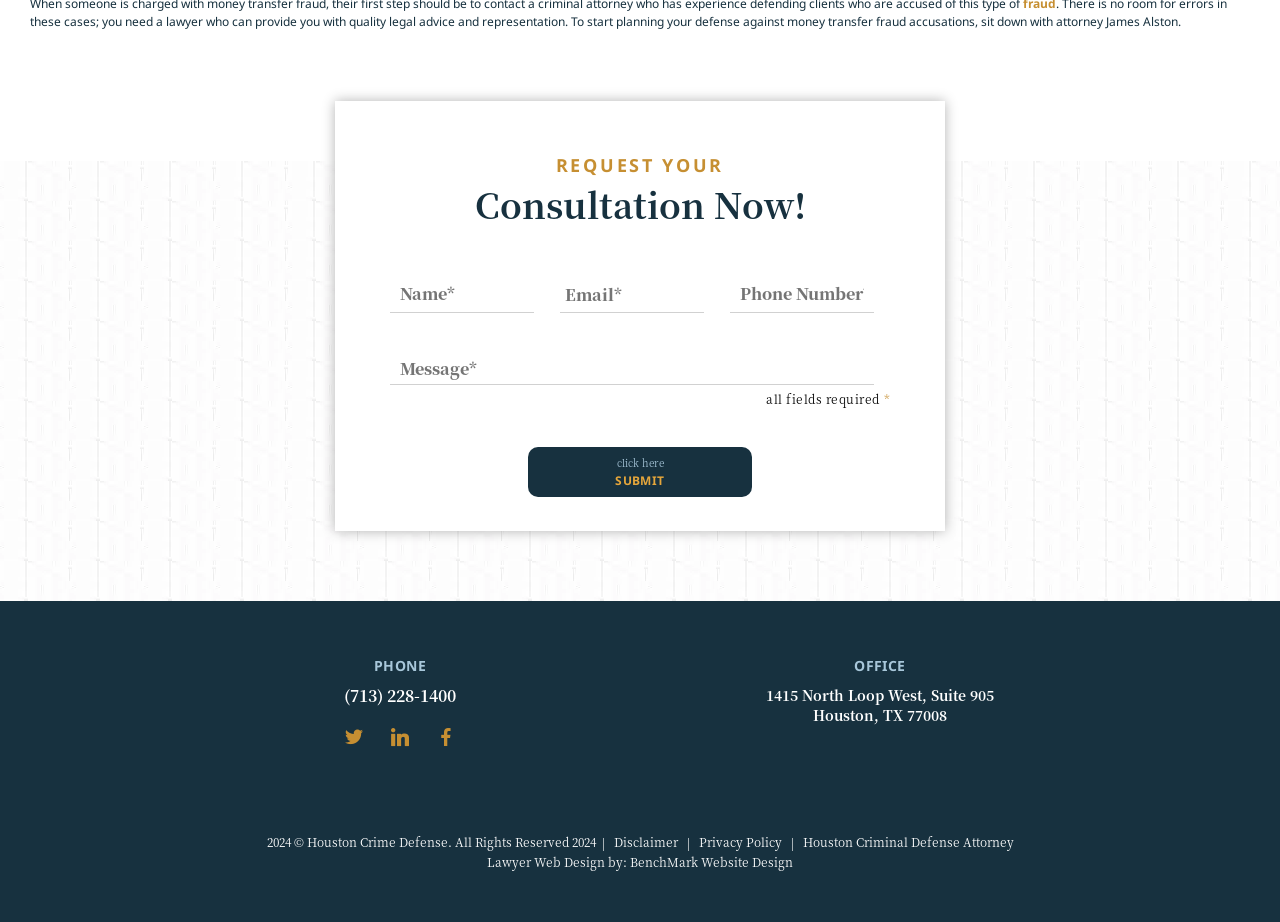Given the element description Houston Criminal Defense Attorney, identify the bounding box coordinates for the UI element on the webpage screenshot. The format should be (top-left x, top-left y, bottom-right x, bottom-right y), with values between 0 and 1.

[0.627, 0.903, 0.792, 0.922]